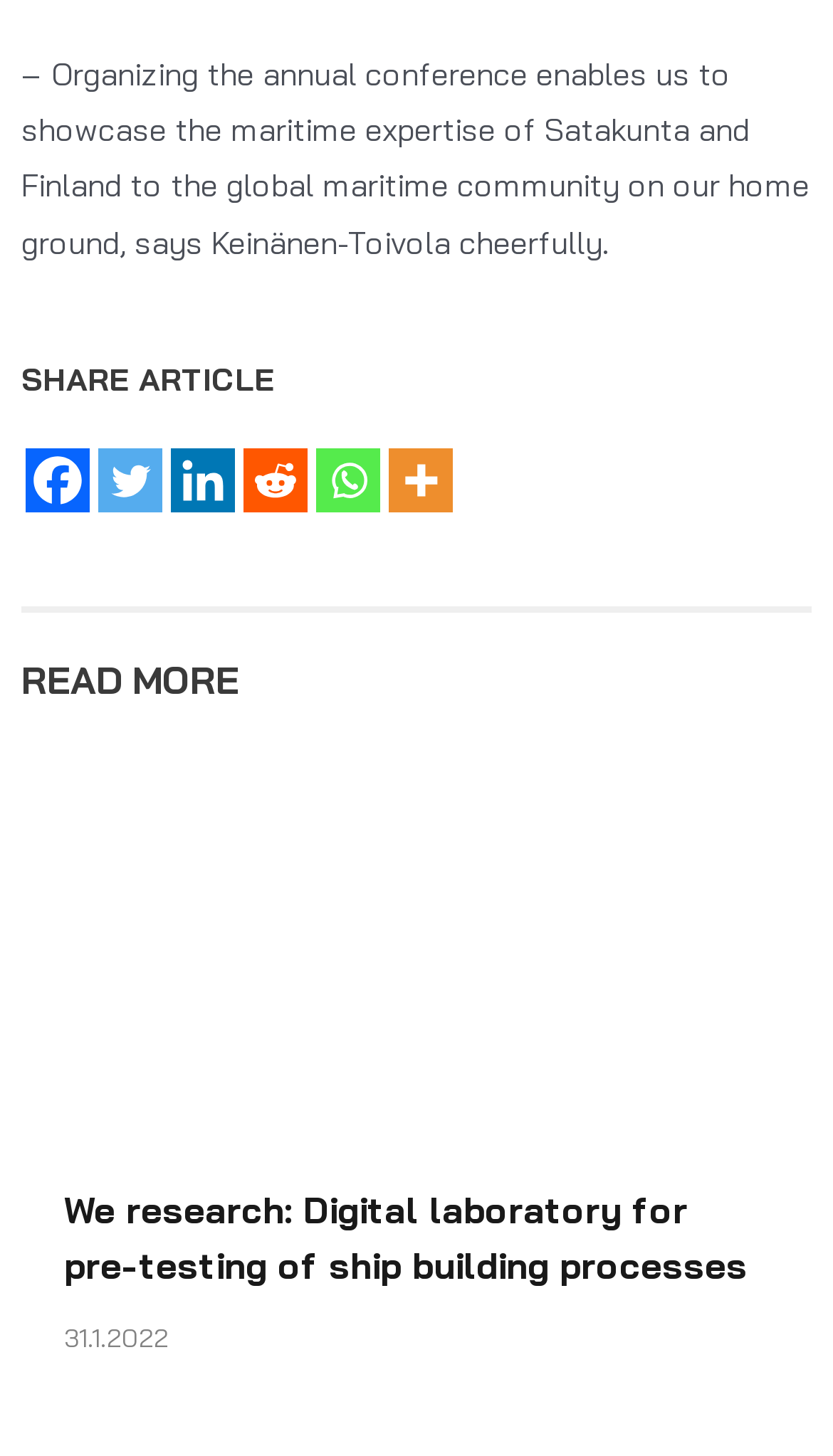Locate the bounding box coordinates of the UI element described by: "title="More"". Provide the coordinates as four float numbers between 0 and 1, formatted as [left, top, right, bottom].

[0.467, 0.308, 0.544, 0.352]